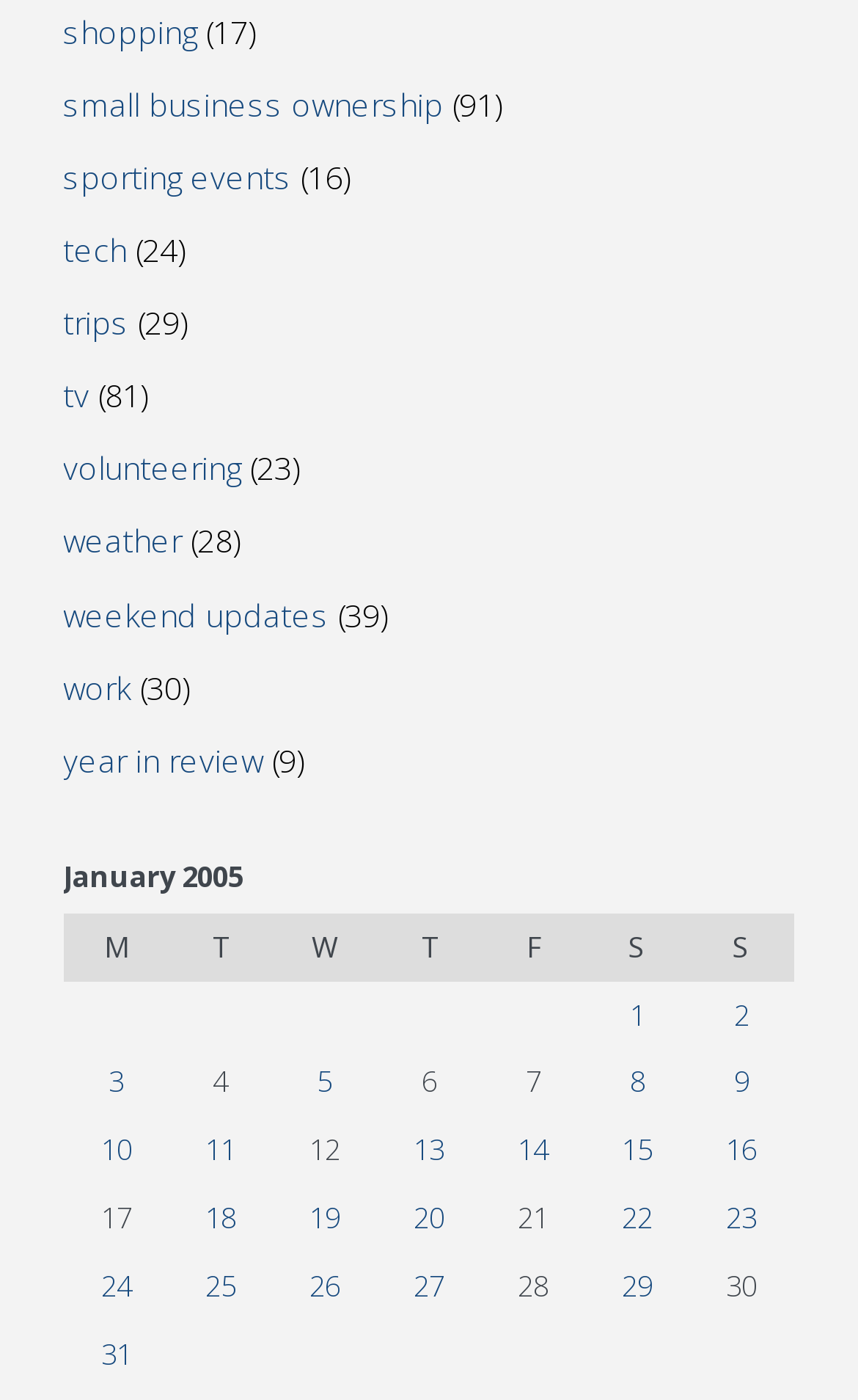What is the date of the first post in the table?
Use the information from the screenshot to give a comprehensive response to the question.

The first post in the table is 'Posts published on January 1, 2005', which is located in the first row and first column of the table with a bounding box of [0.682, 0.701, 0.803, 0.75].